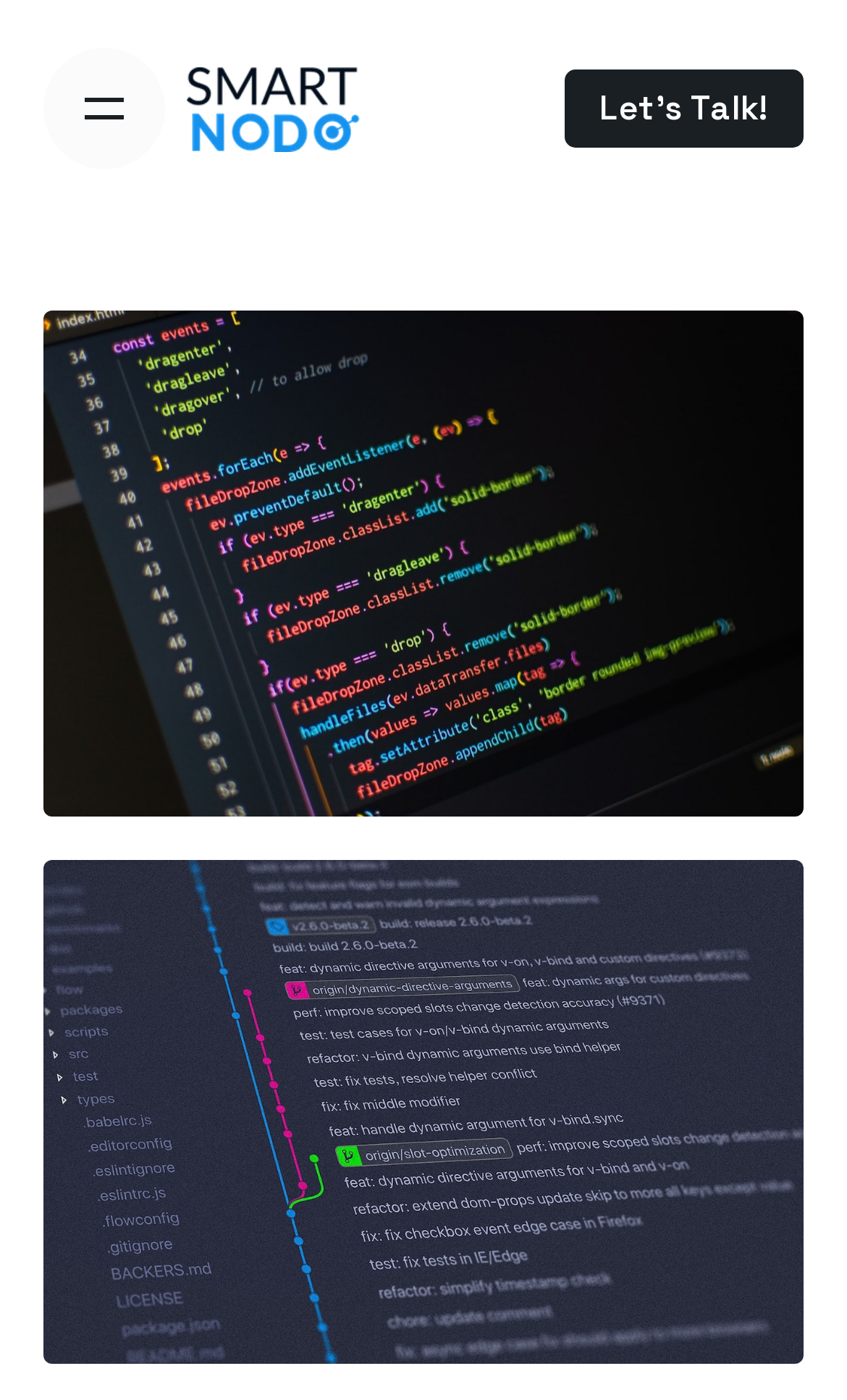Identify the bounding box for the UI element described as: "Let's Talk!". The coordinates should be four float numbers between 0 and 1, i.e., [left, top, right, bottom].

[0.667, 0.05, 0.949, 0.105]